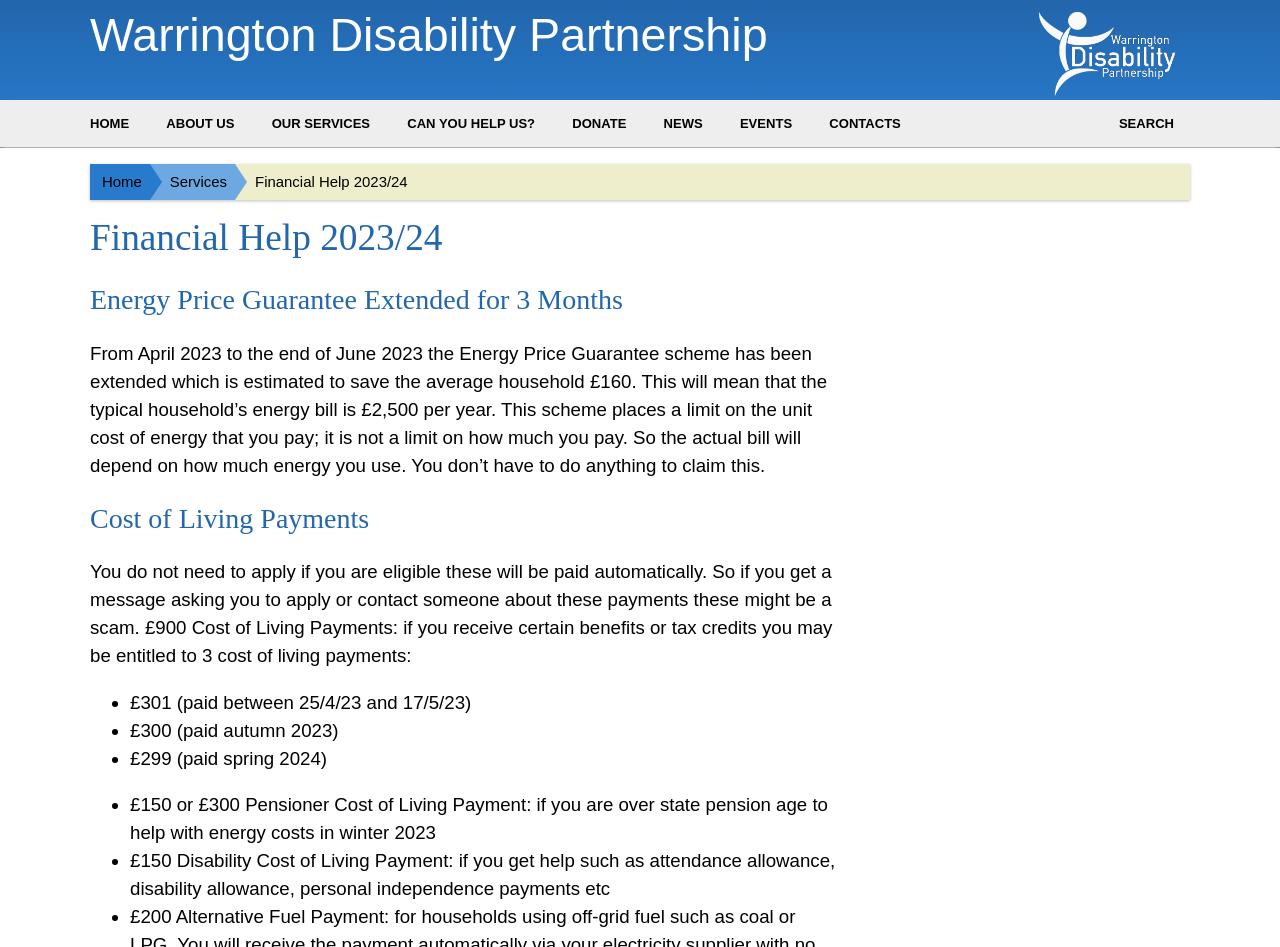Pinpoint the bounding box coordinates of the element that must be clicked to accomplish the following instruction: "Click SEARCH". The coordinates should be in the format of four float numbers between 0 and 1, i.e., [left, top, right, bottom].

[0.862, 0.106, 0.93, 0.156]